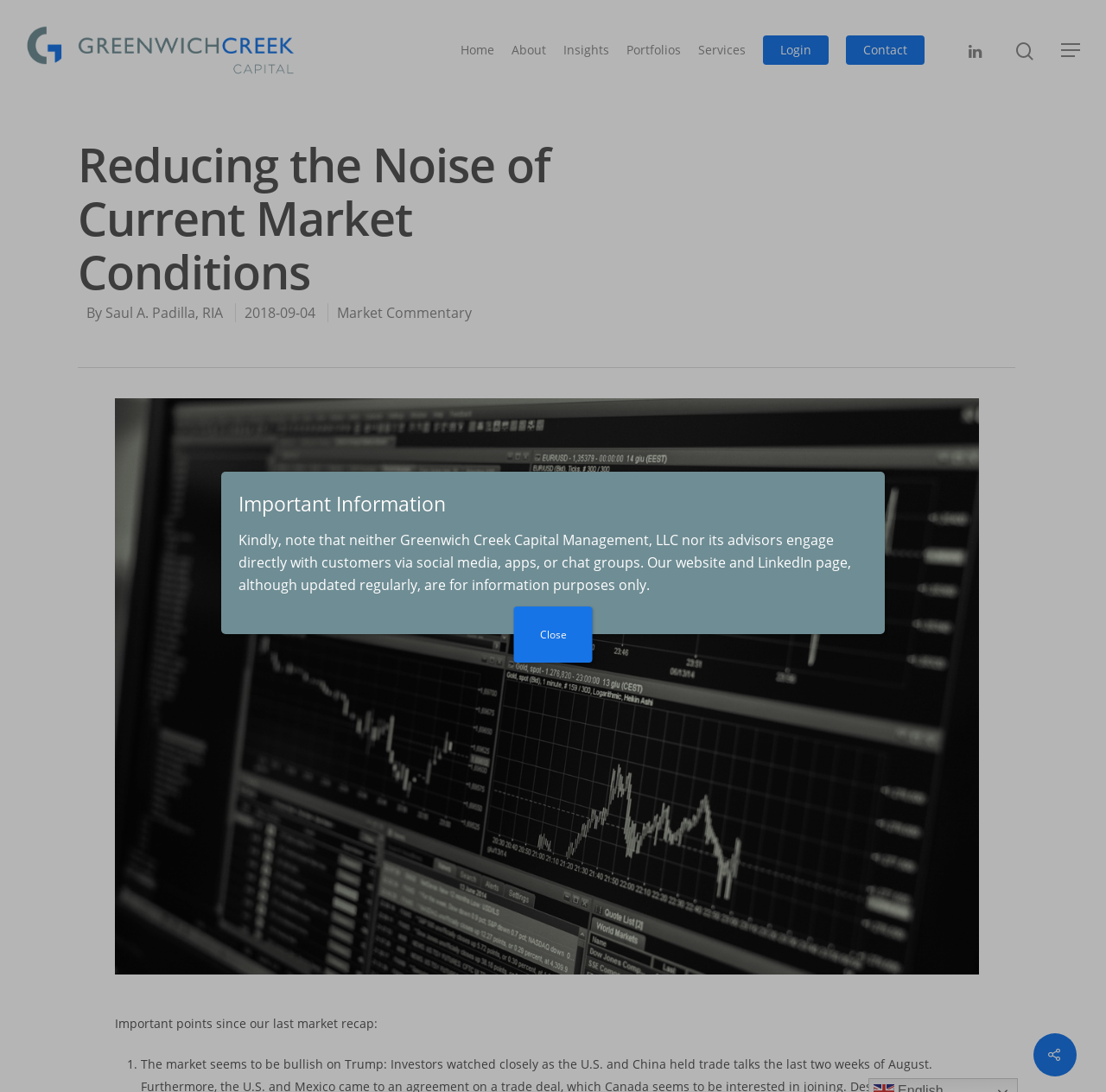What is the purpose of the textbox?
Carefully analyze the image and provide a detailed answer to the question.

I found the answer by examining the search box at the top-right corner of the webpage. The textbox element has a description 'Search' and is located at [0.135, 0.121, 0.865, 0.188]. The static text element above it says 'Hit enter to search or ESC to close', indicating that the textbox is for searching purposes.